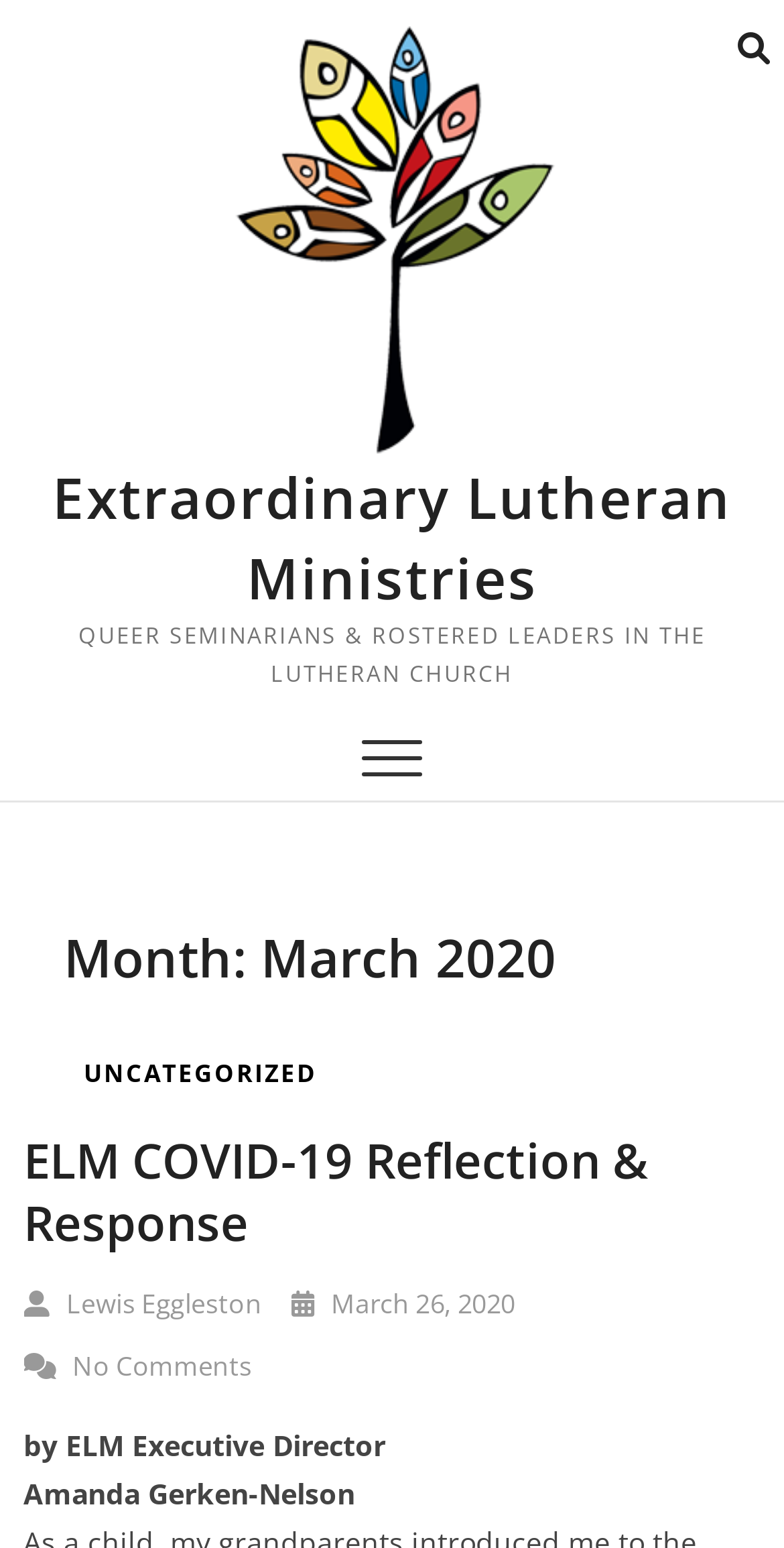Use a single word or phrase to answer the question: 
What is the topic of the first article?

ELM COVID-19 Reflection & Response